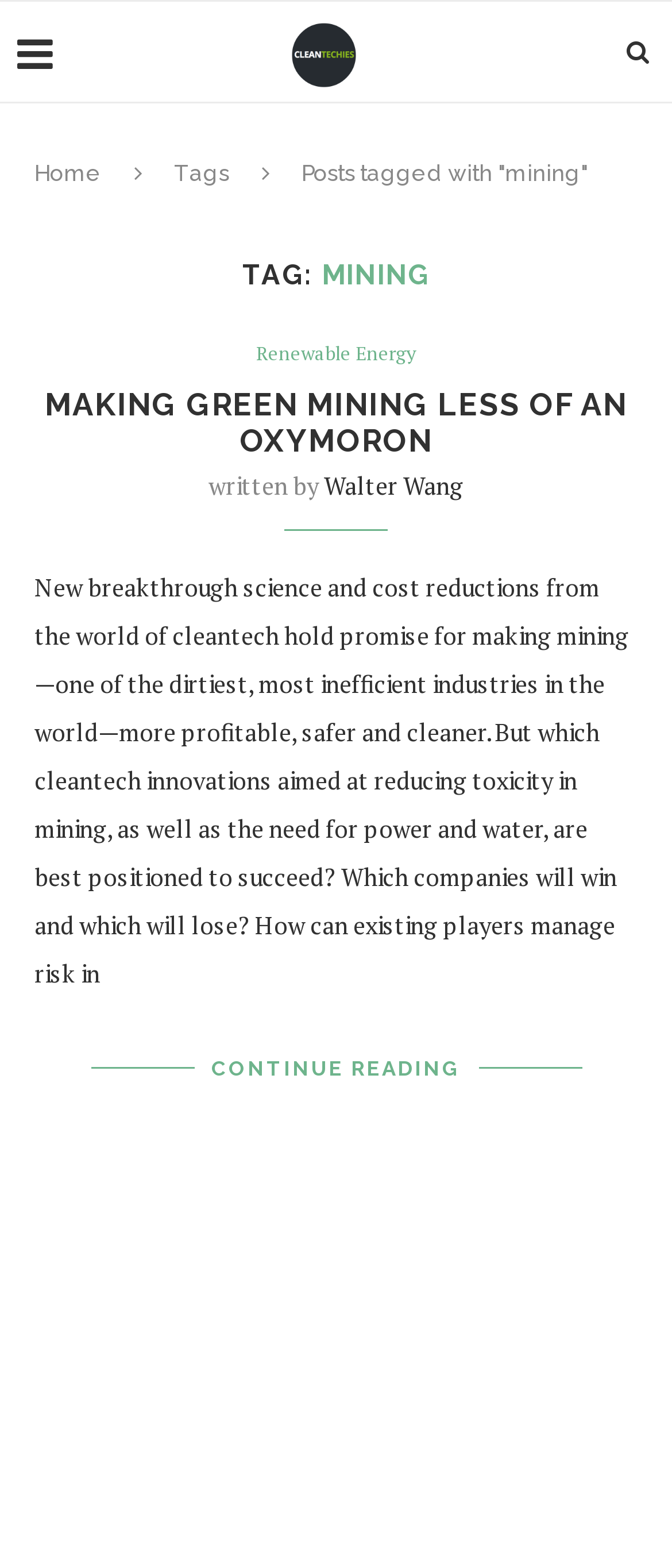What is the topic of the article?
Carefully analyze the image and provide a thorough answer to the question.

The topic of the article can be determined by looking at the heading 'MAKING GREEN MINING LESS OF AN OXYMORON' which indicates that the article is about making green mining more efficient and cleaner.